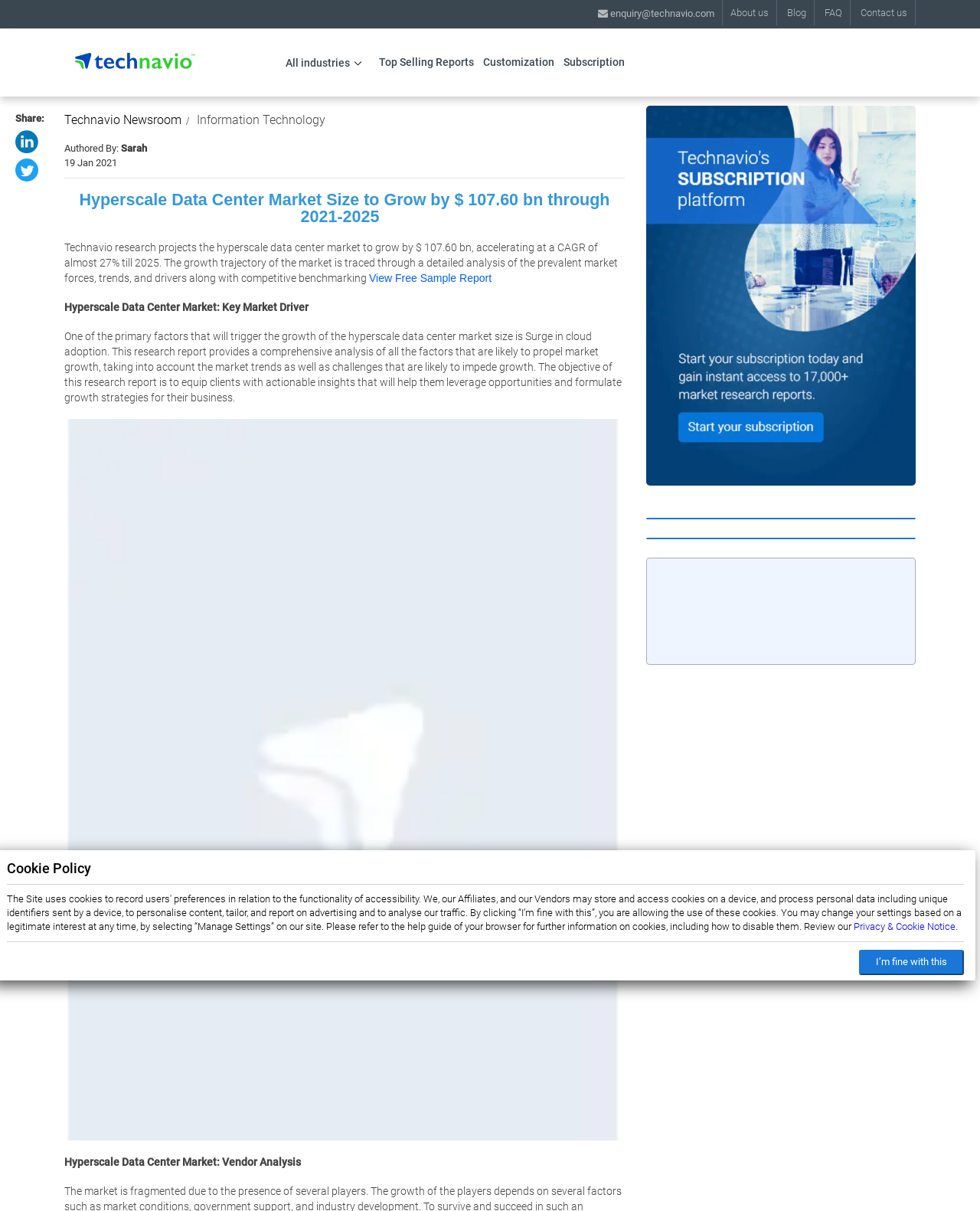Generate a thorough caption that explains the contents of the webpage.

The webpage appears to be a market research report on the hyperscale data center market. At the top, there are several links to different sections of the website, including "About us", "Blog", "FAQ", and "Contact us". On the top left, there is a logo of Technavio, a market research company. Below the logo, there are links to "All industries", "Top Selling Reports", "Customization", and "Subscription".

On the left side, there are social media links to share the report on LinkedIn and Twitter. Below the social media links, there is a section that displays the author's name, "Sarah", and the publication date, "19 Jan 2021". A horizontal separator line separates this section from the main content.

The main content of the webpage is a summary of the market research report. The title of the report is "Hyperscale Data Center Market Size to Grow by $ 107.60 bn through 2021-2025". Below the title, there is a brief summary of the report, which mentions that the market is expected to grow by $ 107.60 billion, accelerating at a CAGR of almost 27% till 2025. There is also a link to "View Free Sample Report".

The report highlights one of the key market drivers, which is the surge in cloud adoption. The report provides a comprehensive analysis of the market trends, challenges, and opportunities, and aims to equip clients with actionable insights to leverage opportunities and formulate growth strategies for their business.

At the bottom of the webpage, there is a section that displays the vendor analysis of the hyperscale data center market. On the right side, there is a link to Technavio, the market research company that published the report. At the very bottom, there is a cookie policy notice and a button to accept the cookie policy.